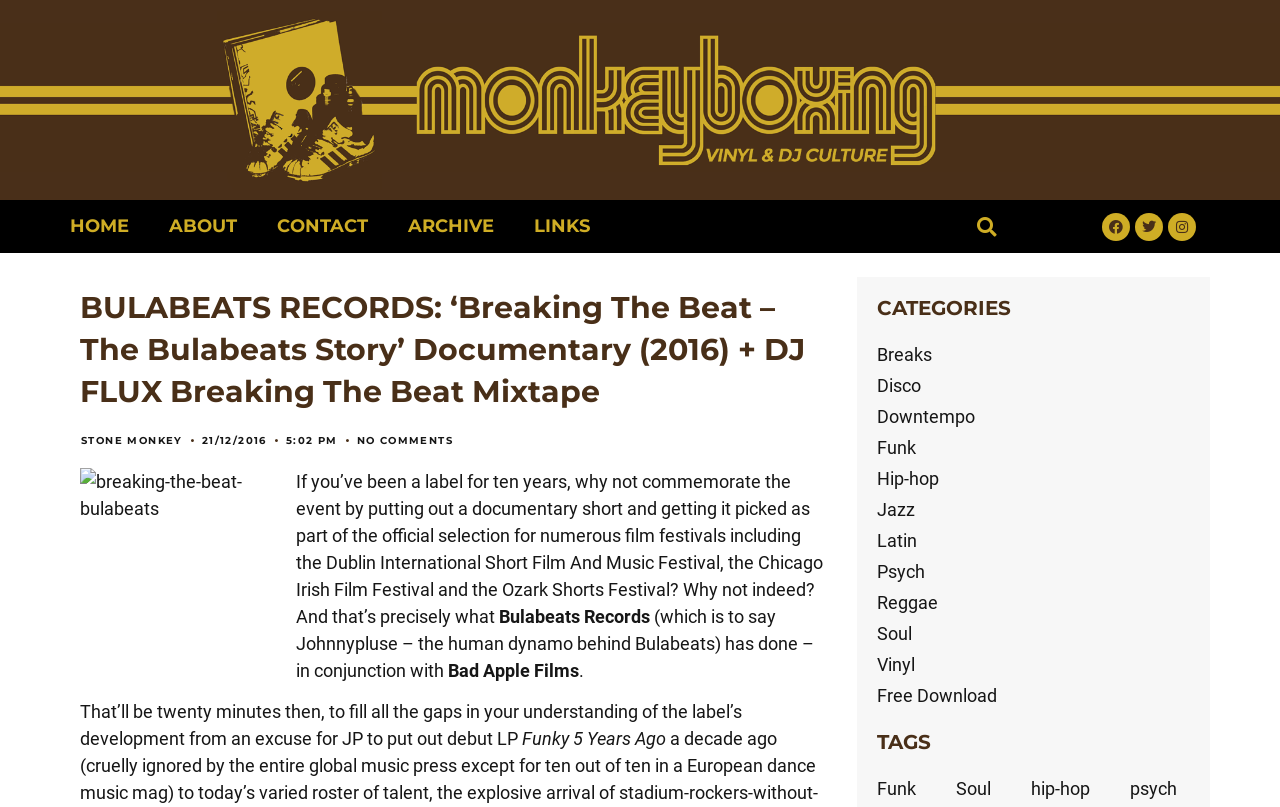Please identify the bounding box coordinates of the element I need to click to follow this instruction: "Explore the 'Breaks' category".

[0.669, 0.42, 0.945, 0.458]